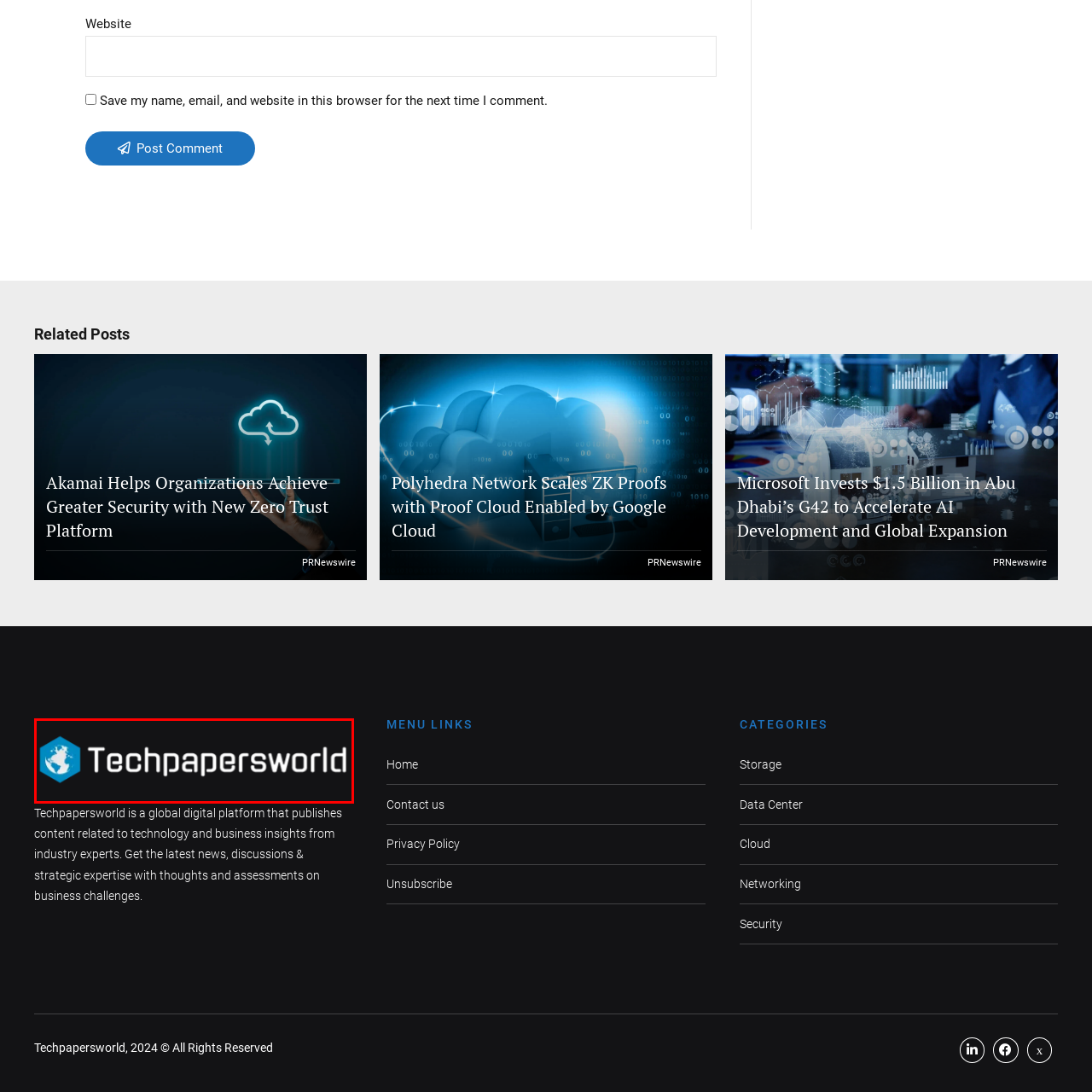Explain in detail what is shown in the red-bordered image.

The image features the logo of "Techpapersworld," displayed prominently against a dark background. The logo includes a hexagonal shape with a blue gradient, symbolizing a globe or network, which reflects the platform's focus on technology and global insights. The text "Techpapersworld" is presented in a modern, bold white font, emphasizing clarity and professionalism. This logo represents a global digital platform dedicated to publishing content related to technology and business insights from industry experts, aiming to keep users informed about the latest news and discussions in these fields.